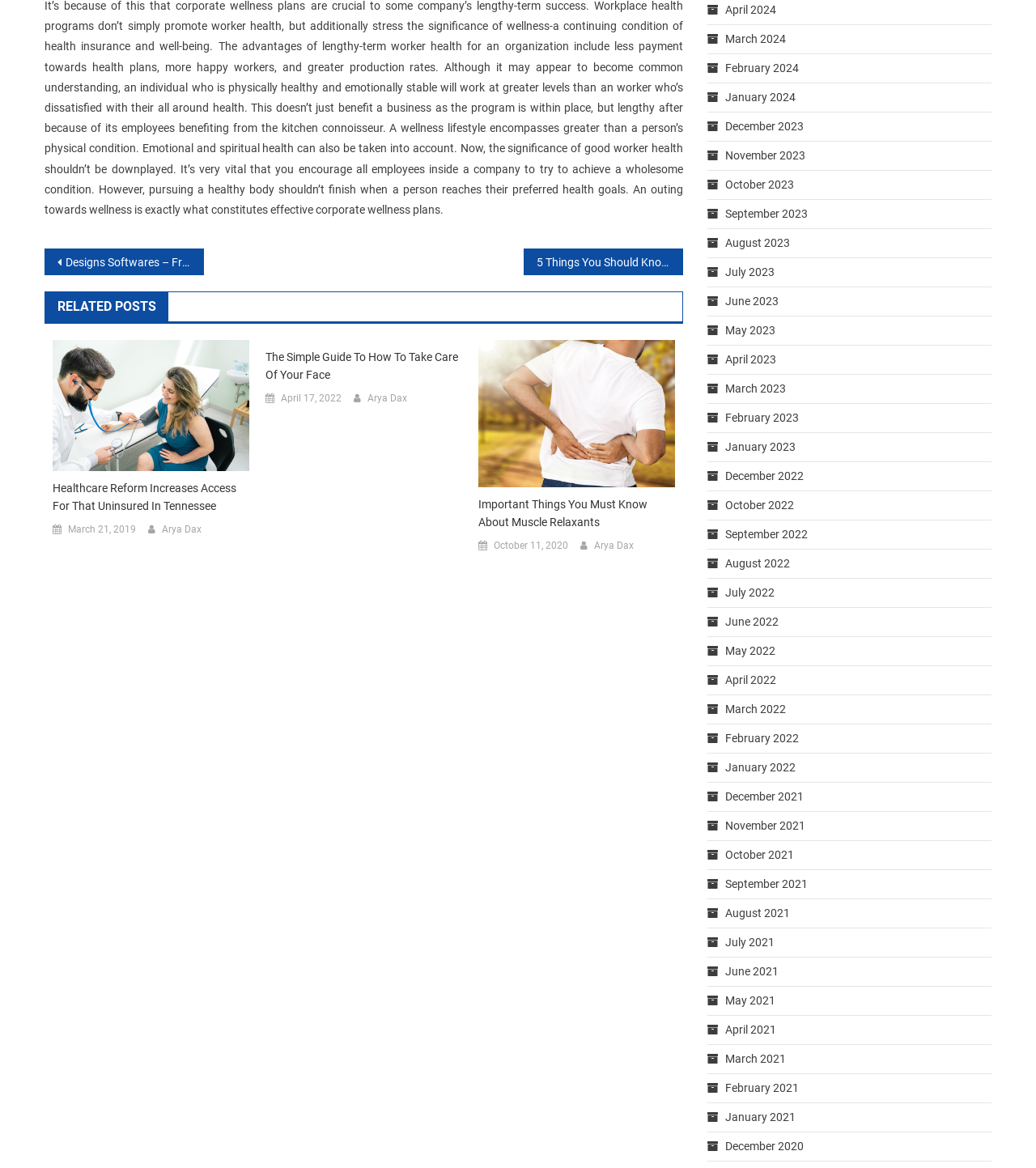Please locate the bounding box coordinates of the element that should be clicked to achieve the given instruction: "Read 'The Simple Guide To How To Take Care Of Your Face'".

[0.256, 0.298, 0.446, 0.329]